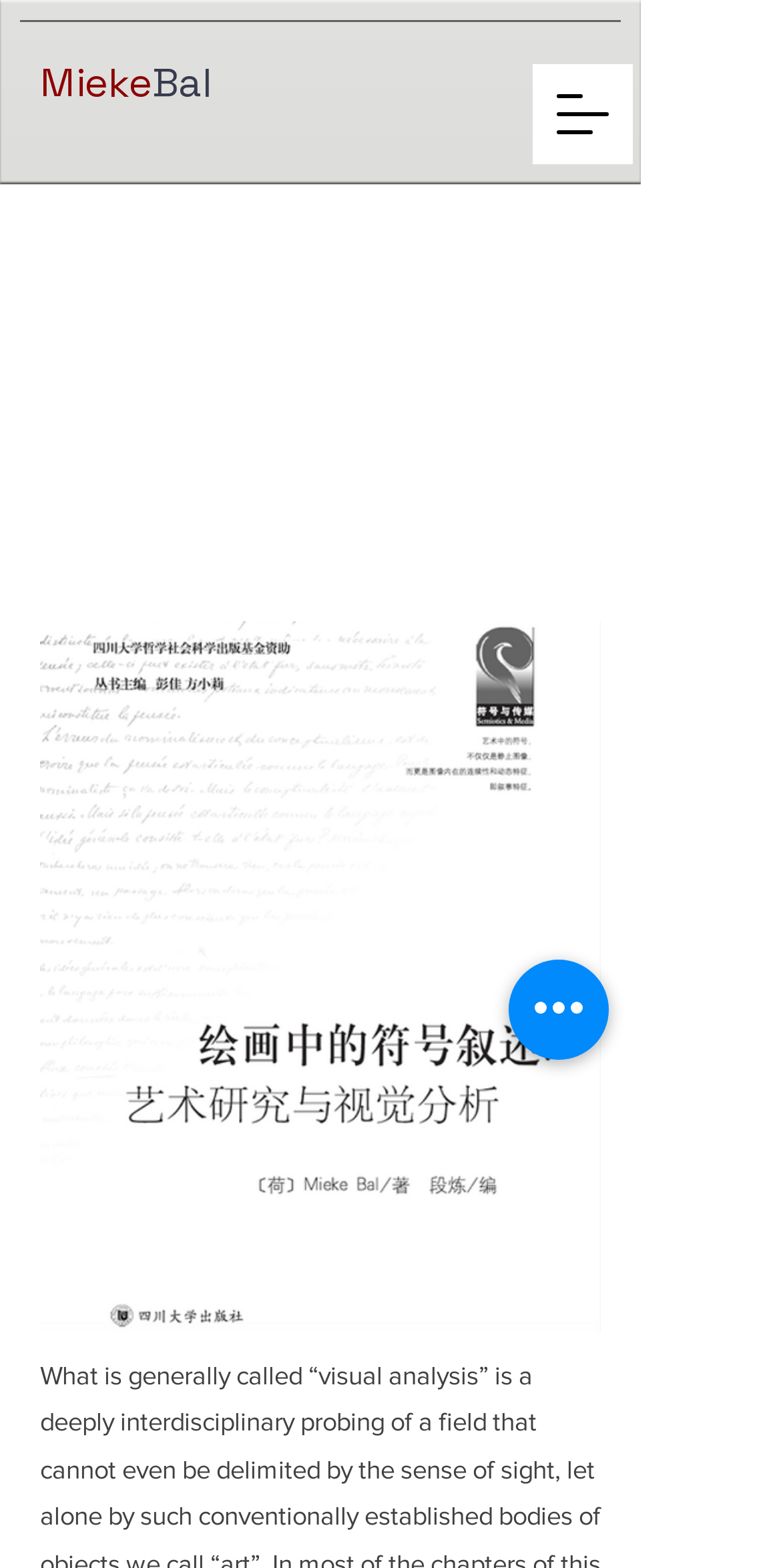Given the description: "Mieke", determine the bounding box coordinates of the UI element. The coordinates should be formatted as four float numbers between 0 and 1, [left, top, right, bottom].

[0.051, 0.036, 0.195, 0.069]